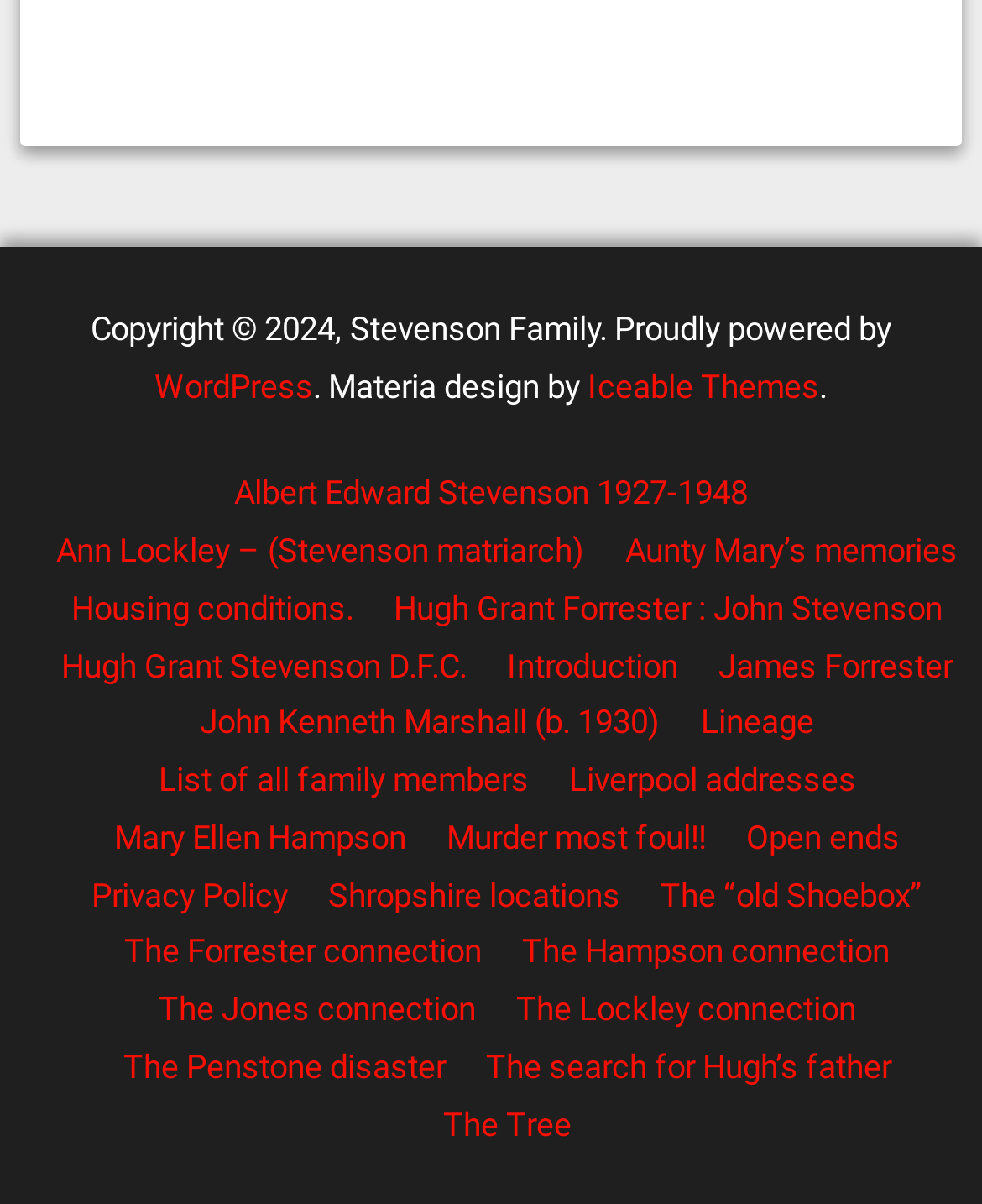Using the information in the image, could you please answer the following question in detail:
How many family members are mentioned on this webpage?

I counted the number of links that mention specific family members, and there are more than 10, including Albert Edward Stevenson, Ann Lockley, Hugh Grant Forrester, and others.